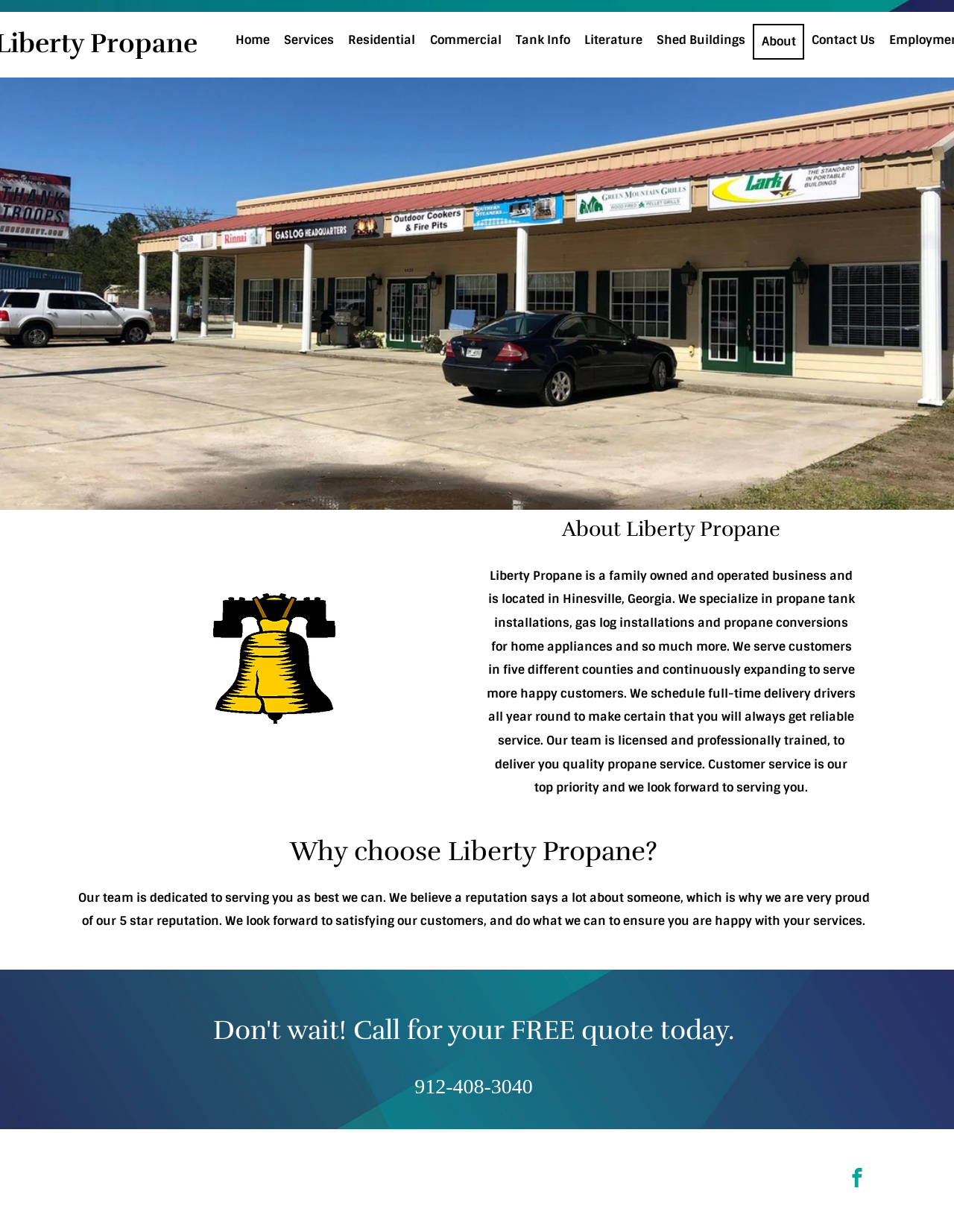Present a detailed account of what is displayed on the webpage.

The webpage is about Liberty Propane, a family-owned and operated business located in Hinesville, Georgia. At the top of the page, there is a navigation menu with 8 links: Home, Services, Residential, Commercial, Tank Info, Literature, Shed Buildings, About, and Contact Us. 

Below the navigation menu, there is a main section that takes up most of the page. Within this section, there is a background image that spans the entire width of the page. Above the background image, there is a heading that reads "About Liberty Propane". 

Below the heading, there is a paragraph of text that describes the business, including its services, location, and commitment to customer satisfaction. The text is positioned in the middle of the page, leaving some space on the left and right sides.

Further down the page, there is another heading that asks "Why choose Liberty Propane?" followed by a paragraph of text that highlights the business's dedication to customer service and its 5-star reputation.

Below this section, there is another background image that spans the entire width of the page. Above this image, there is a heading that encourages visitors to call for a free quote, along with the business's phone number.

At the very bottom of the page, there is a footer section that contains the business's copyright information, address, and a link to an unknown destination. The address is listed as 4420 E Oglethorpe Hwy, Hinesville, GA 31313.